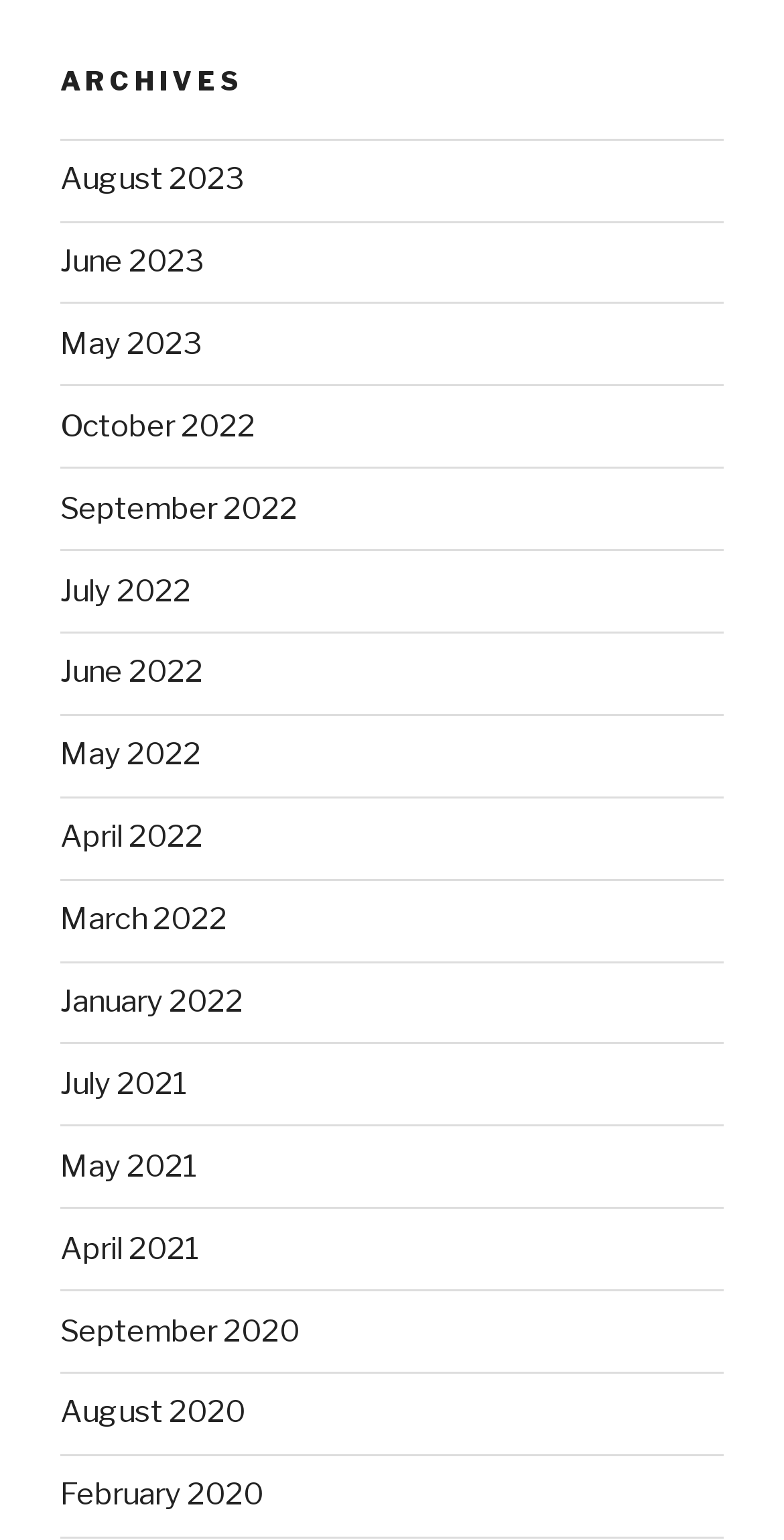What is the earliest available archive?
Please provide a detailed answer to the question.

The earliest available archive can be determined by looking at the list of links under the 'ARCHIVES' heading. The last link is 'February 2020', which suggests that it is the earliest available archive.